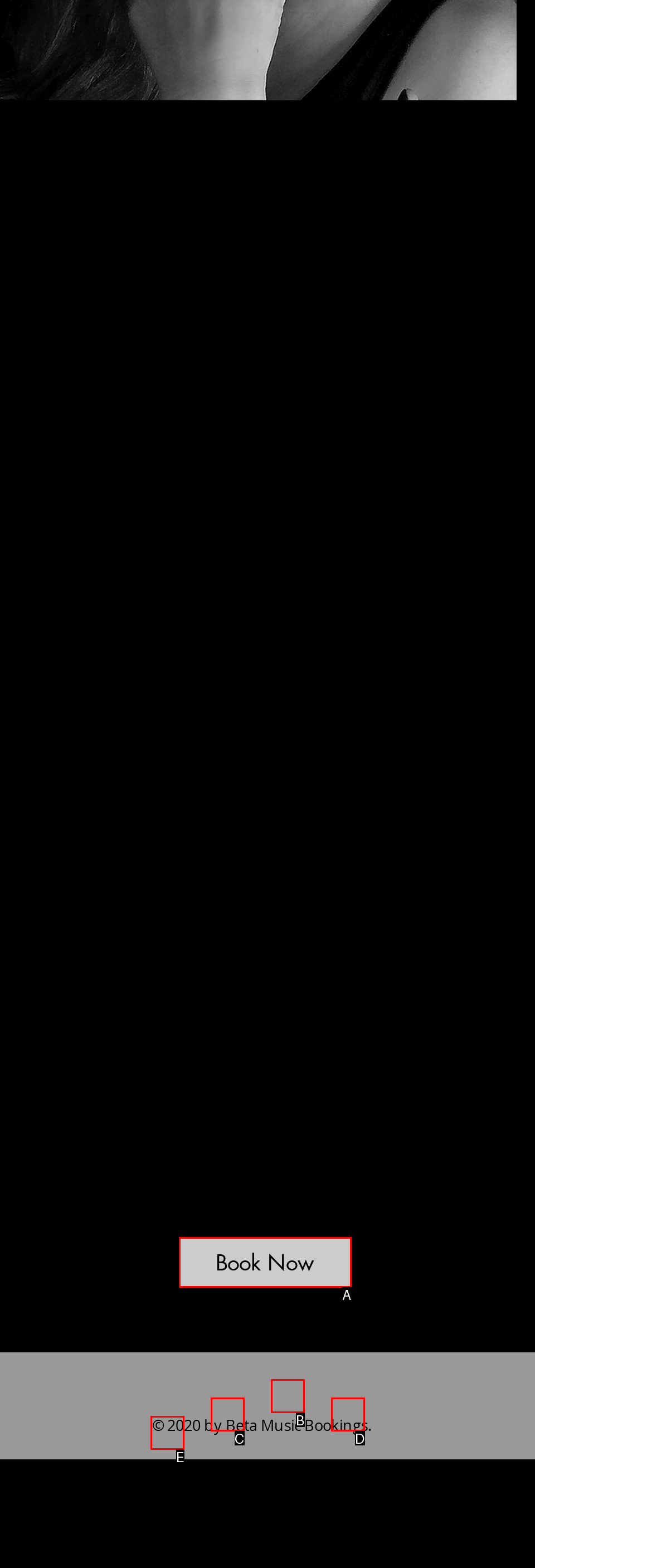Given the description: Book Now, choose the HTML element that matches it. Indicate your answer with the letter of the option.

A